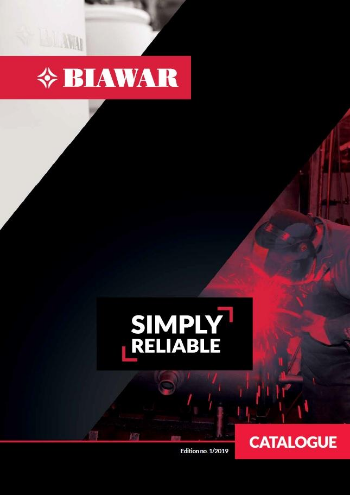Using a single word or phrase, answer the following question: 
What is the slogan highlighted against a black background?

SIMPLY RELIABLE